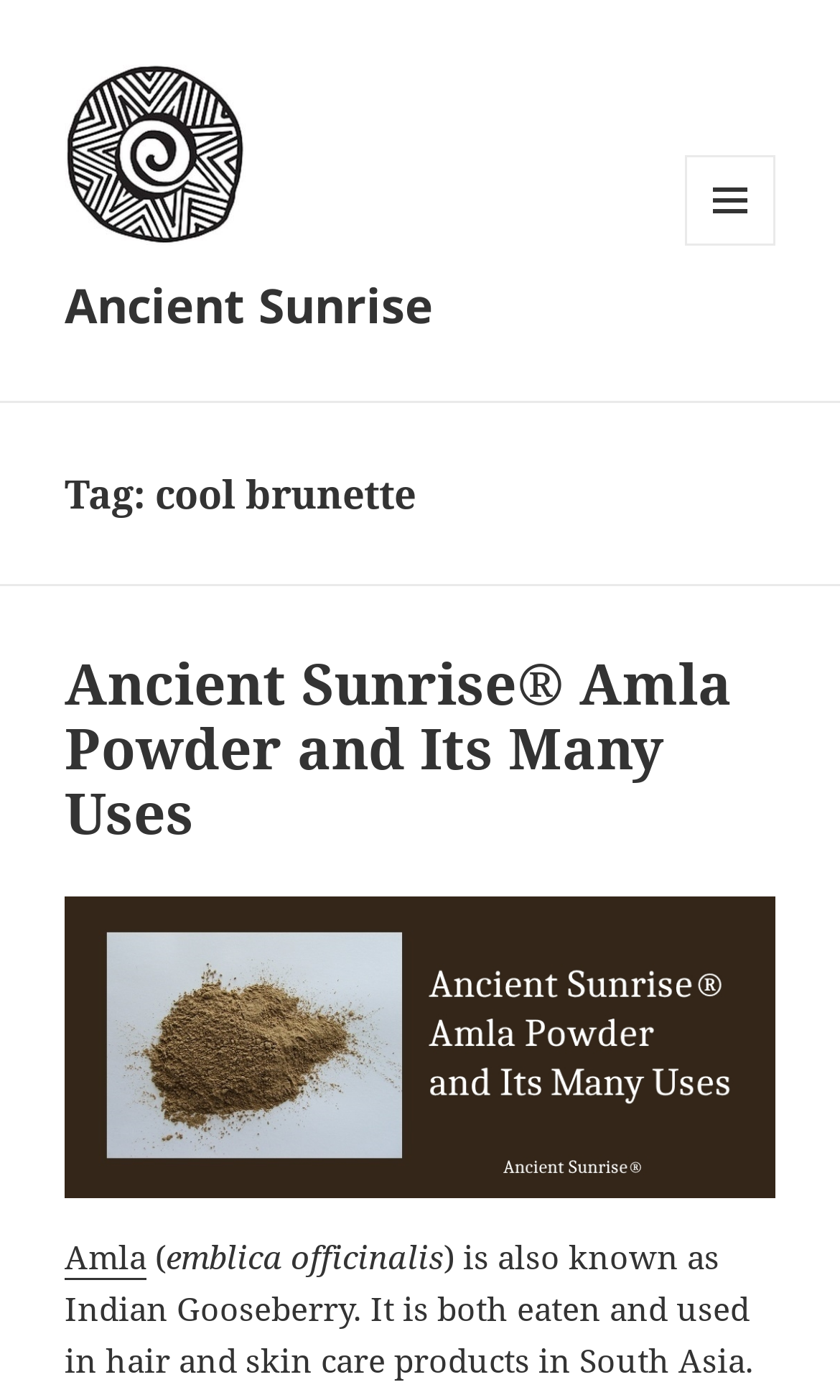Please examine the image and answer the question with a detailed explanation:
What is the tag associated with the current webpage?

I found a heading element with the text 'Tag: cool brunette' which indicates that the current webpage is associated with the tag 'cool brunette'.